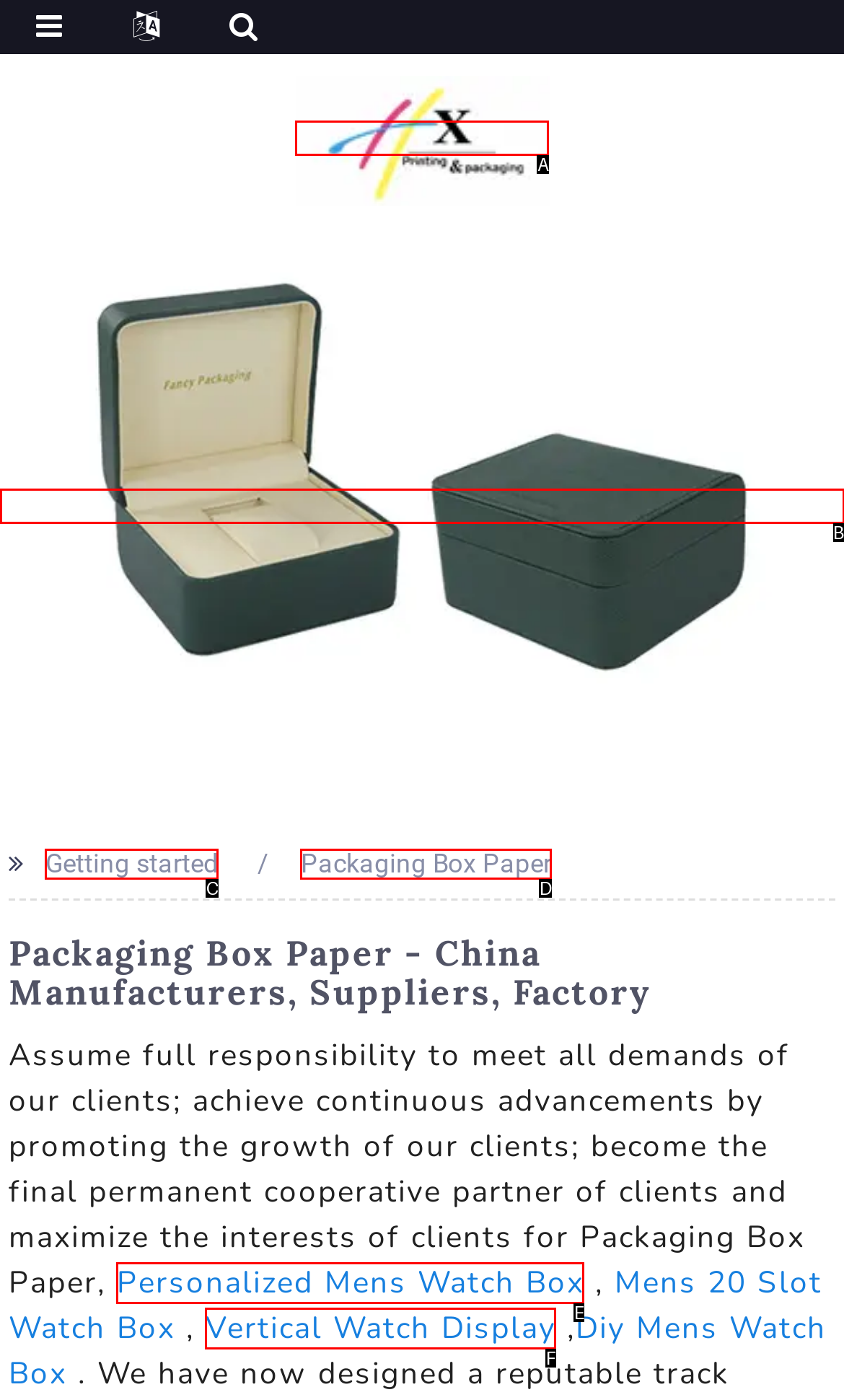From the given choices, indicate the option that best matches: Vertical Watch Display
State the letter of the chosen option directly.

F